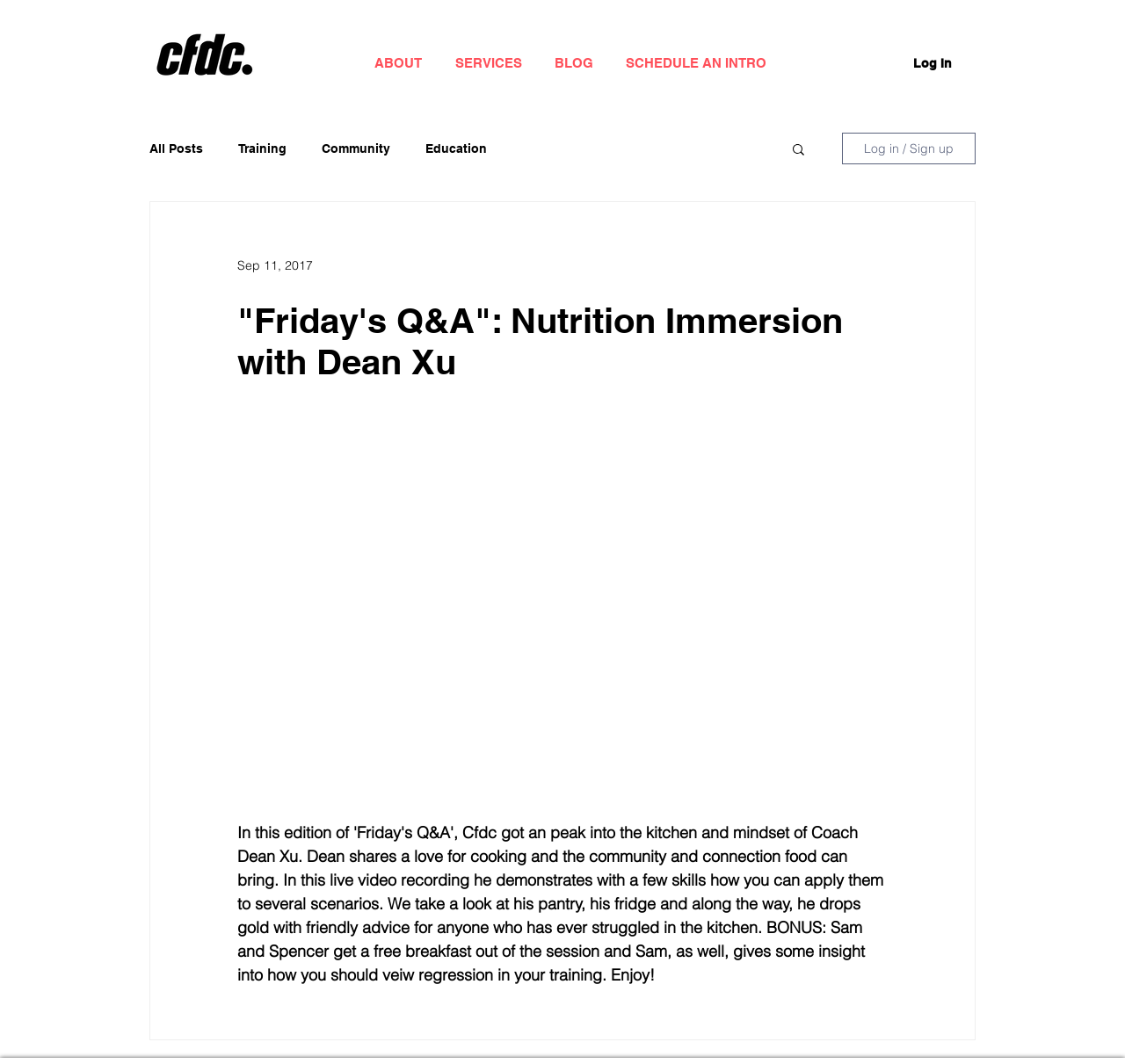Determine the bounding box coordinates of the clickable element necessary to fulfill the instruction: "Click the 'SCHEDULE AN INTRO' button". Provide the coordinates as four float numbers within the 0 to 1 range, i.e., [left, top, right, bottom].

[0.541, 0.036, 0.695, 0.069]